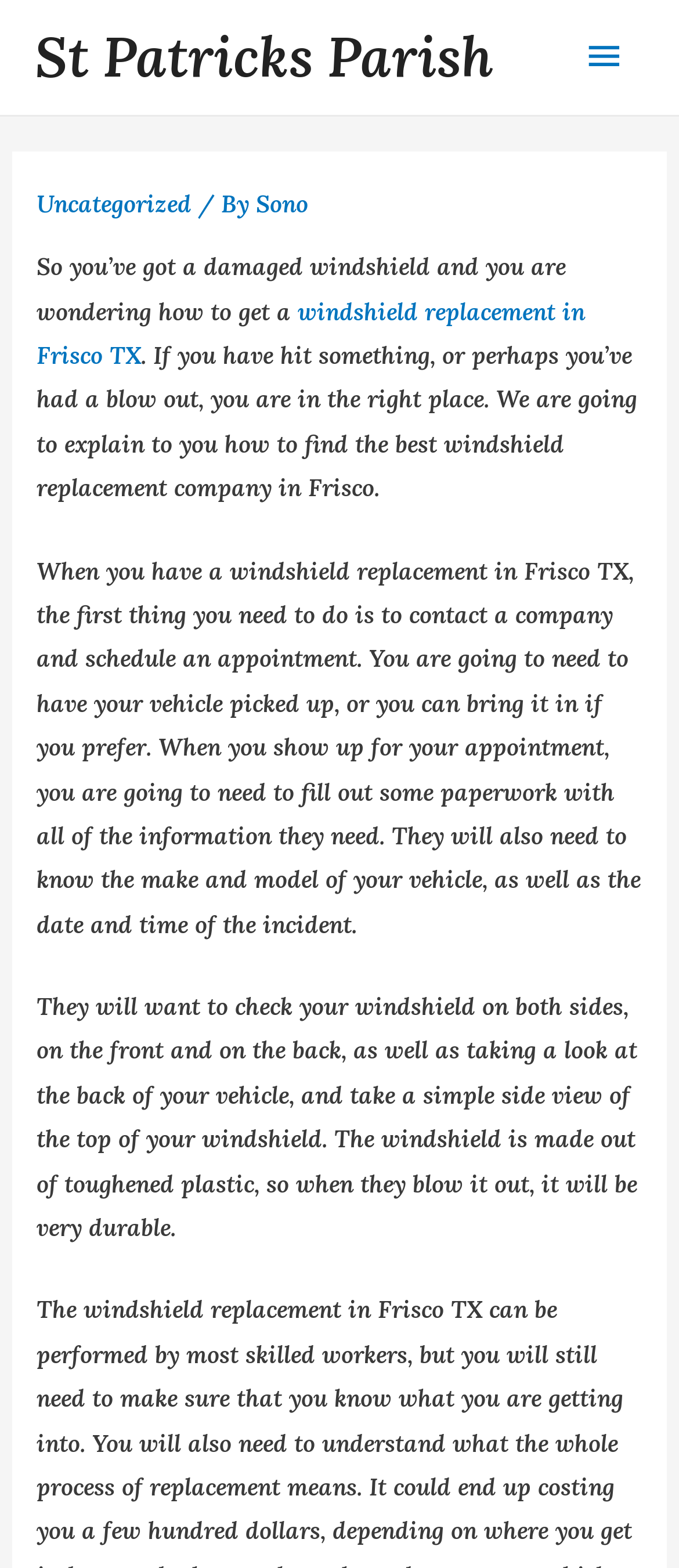What will the company check during the appointment?
Refer to the image and provide a concise answer in one word or phrase.

Windshield on both sides